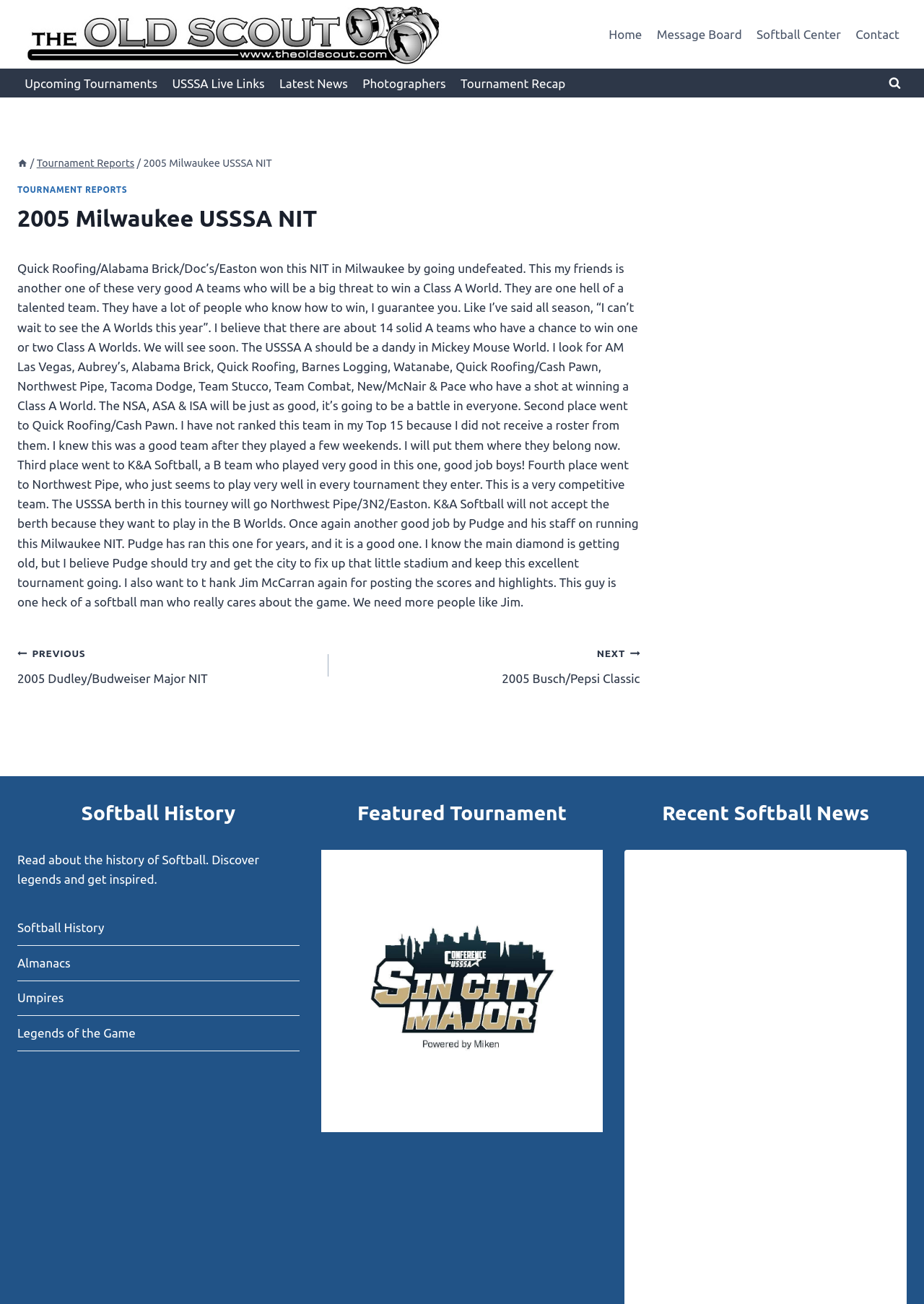Locate the bounding box coordinates of the item that should be clicked to fulfill the instruction: "Click on the Home link".

[0.651, 0.013, 0.703, 0.039]